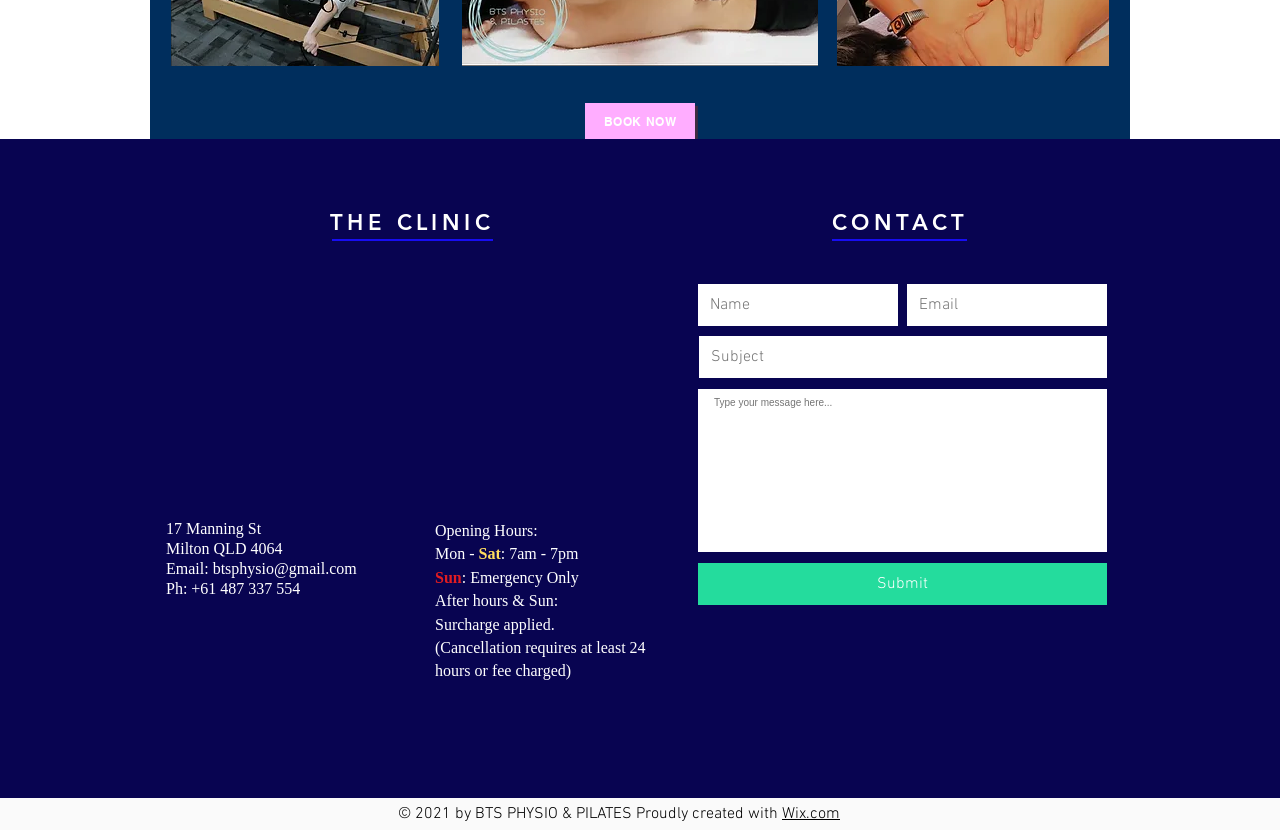Give a one-word or short phrase answer to this question: 
What social media platforms does the clinic have?

Instagram, Facebook, YouTube